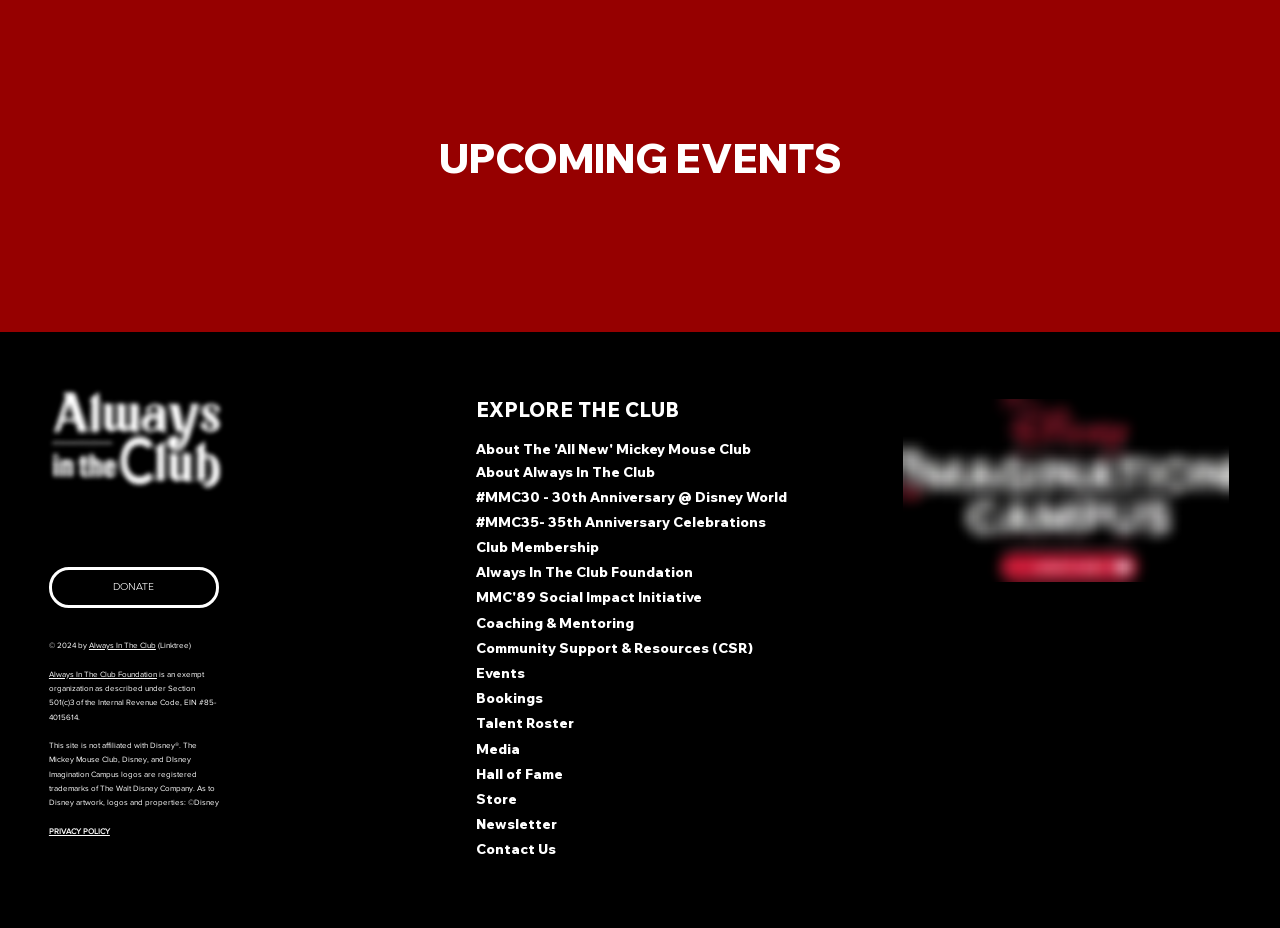Determine the bounding box coordinates of the area to click in order to meet this instruction: "Explore the 'MMC30' anniversary event".

[0.372, 0.526, 0.422, 0.545]